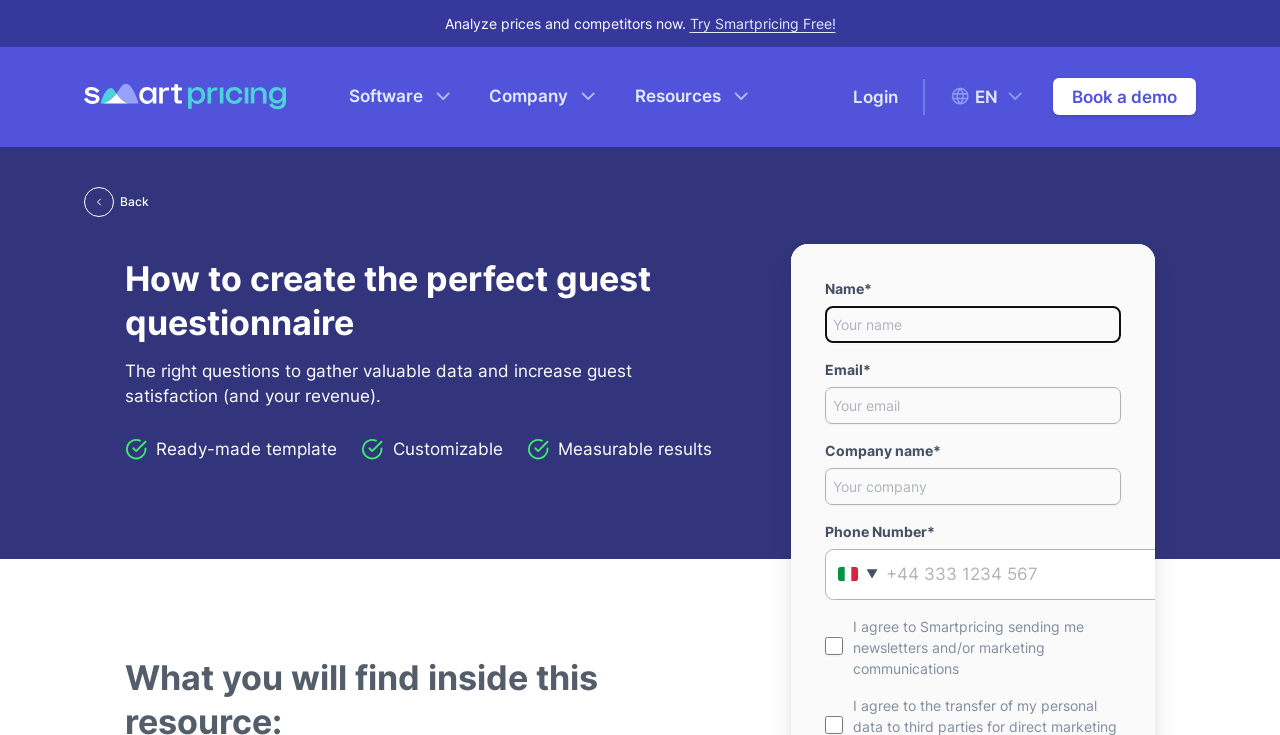Locate the bounding box coordinates of the element you need to click to accomplish the task described by this instruction: "Click the 'Try Smartpricing Free!' button".

[0.539, 0.02, 0.653, 0.043]